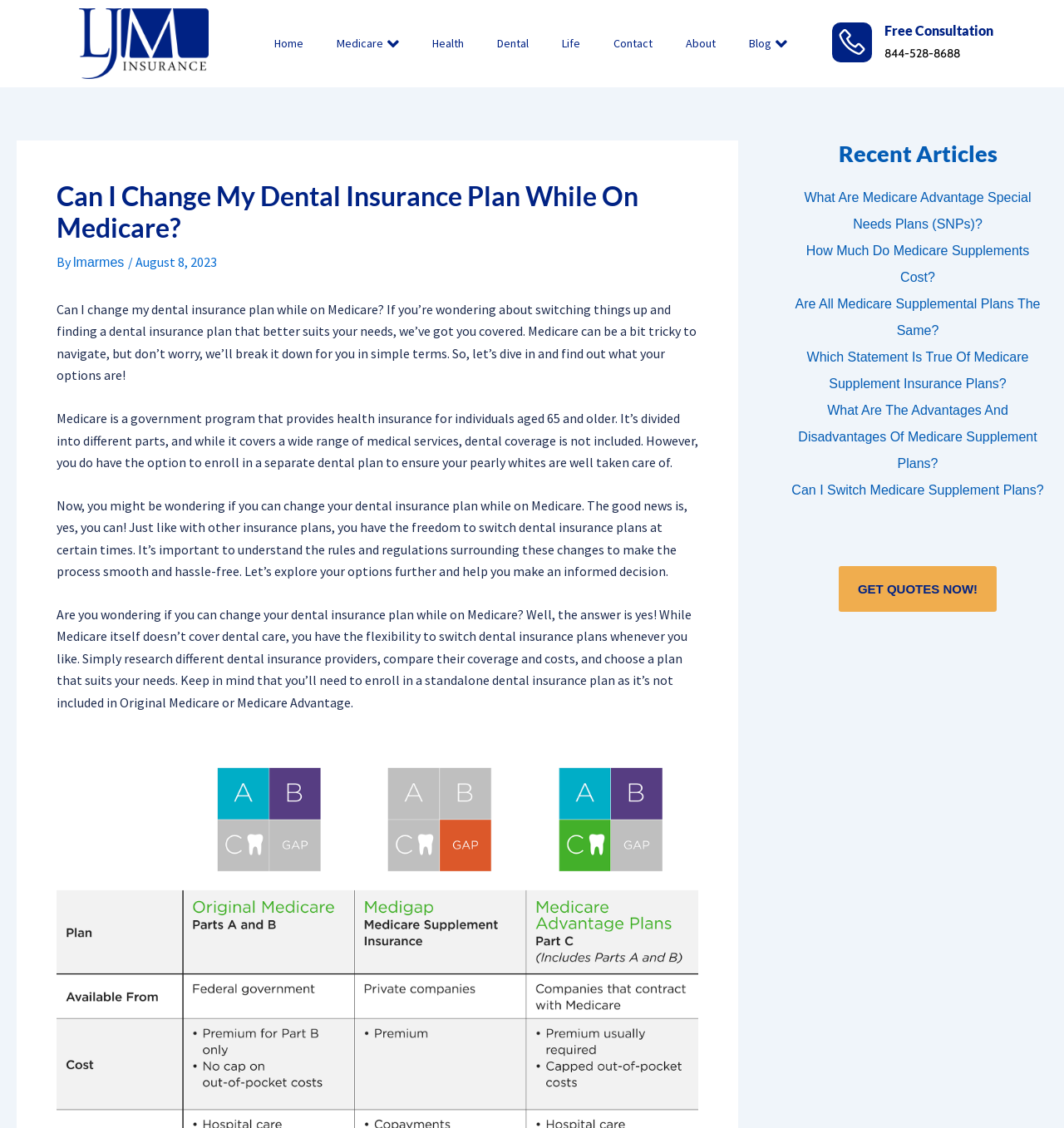What is the purpose of the 'GET QUOTES NOW!' button?
Based on the image, give a concise answer in the form of a single word or short phrase.

To get quotes for insurance plans